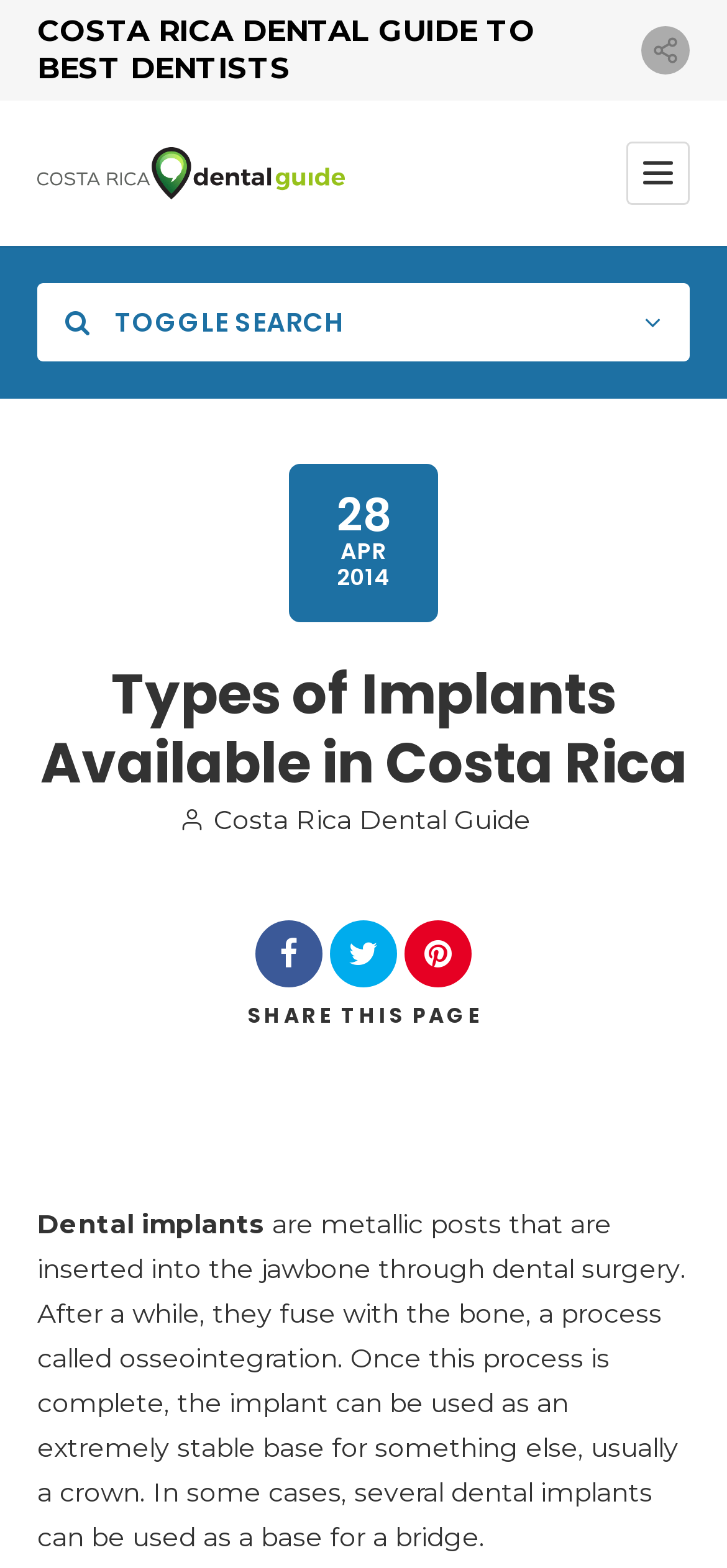Determine the bounding box for the UI element described here: "Facebook".

[0.717, 0.024, 0.75, 0.04]